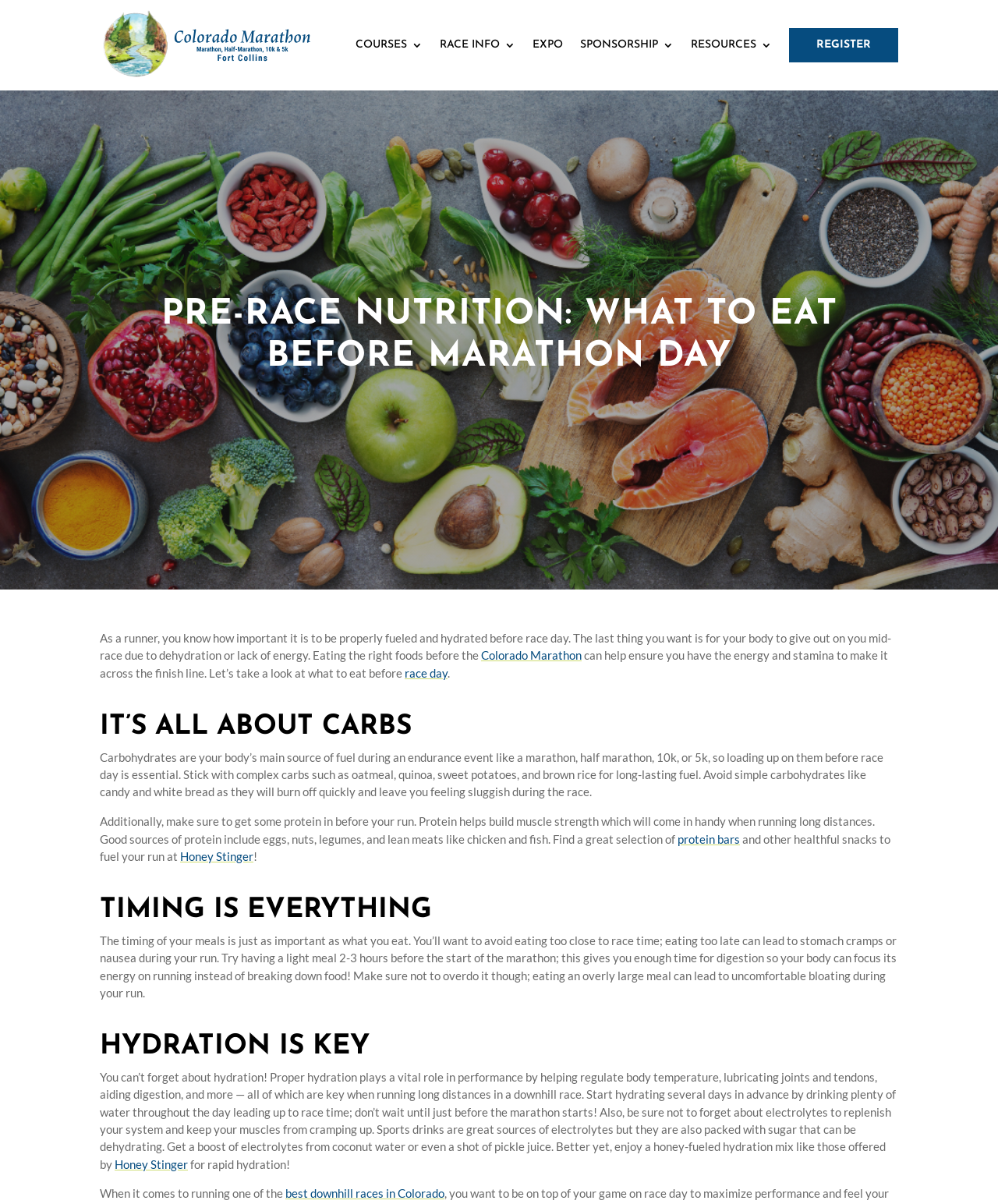Determine the bounding box coordinates of the region I should click to achieve the following instruction: "Check out Honey Stinger". Ensure the bounding box coordinates are four float numbers between 0 and 1, i.e., [left, top, right, bottom].

[0.18, 0.705, 0.254, 0.717]